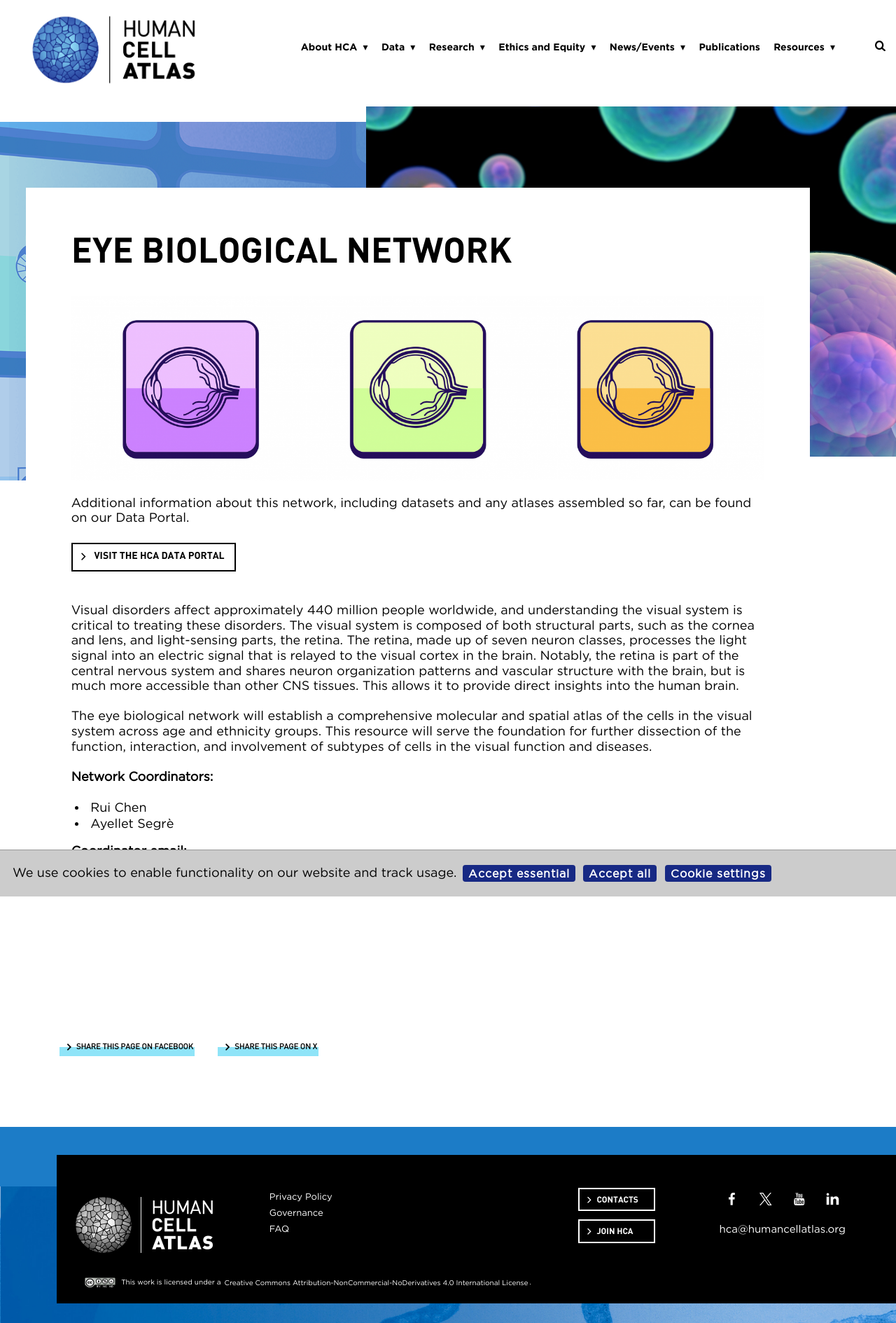Could you highlight the region that needs to be clicked to execute the instruction: "Open search box"?

[0.964, 0.019, 1.0, 0.051]